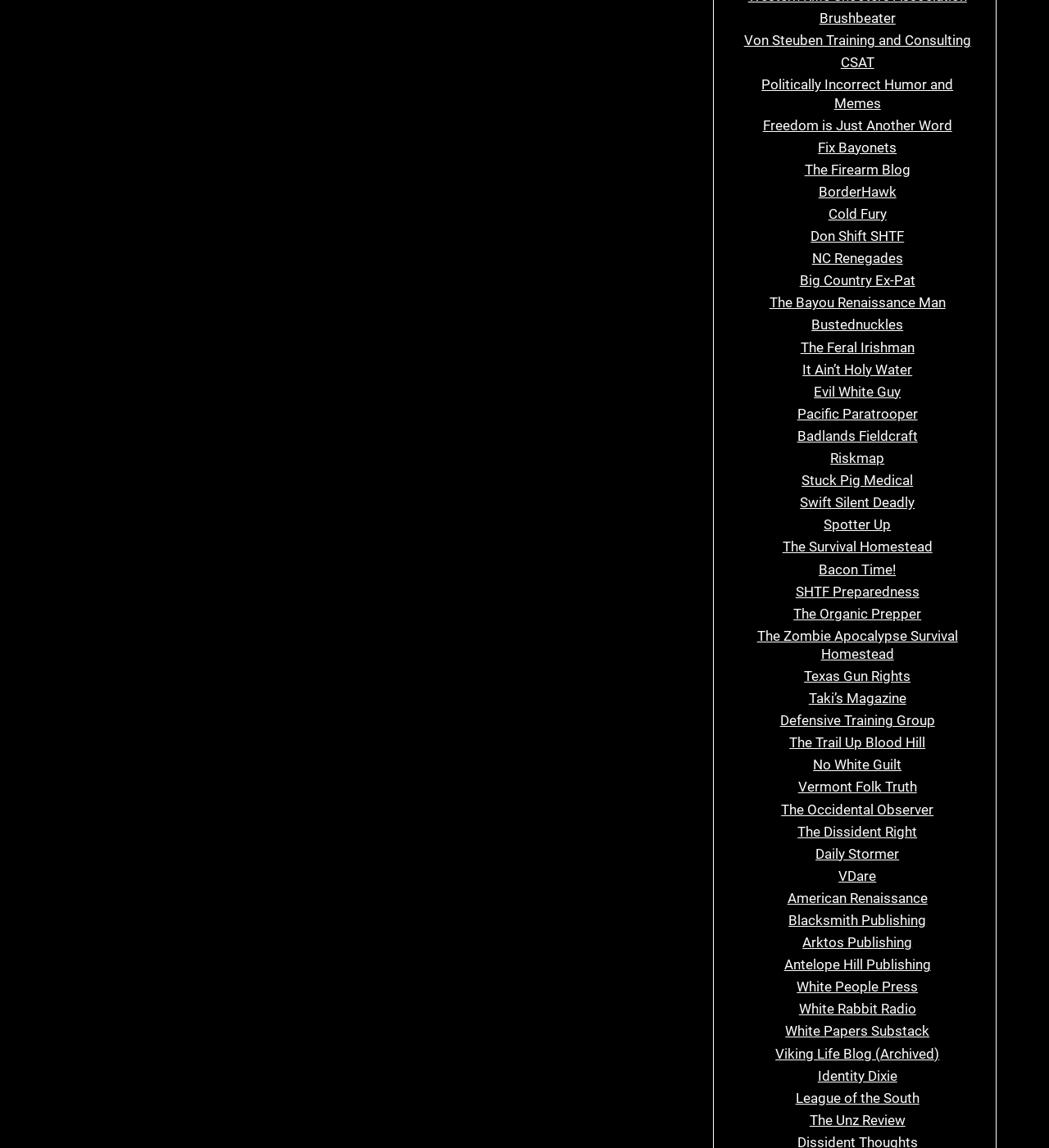Please determine the bounding box coordinates of the element to click in order to execute the following instruction: "Visit Von Steuben Training and Consulting". The coordinates should be four float numbers between 0 and 1, specified as [left, top, right, bottom].

[0.709, 0.028, 0.926, 0.042]